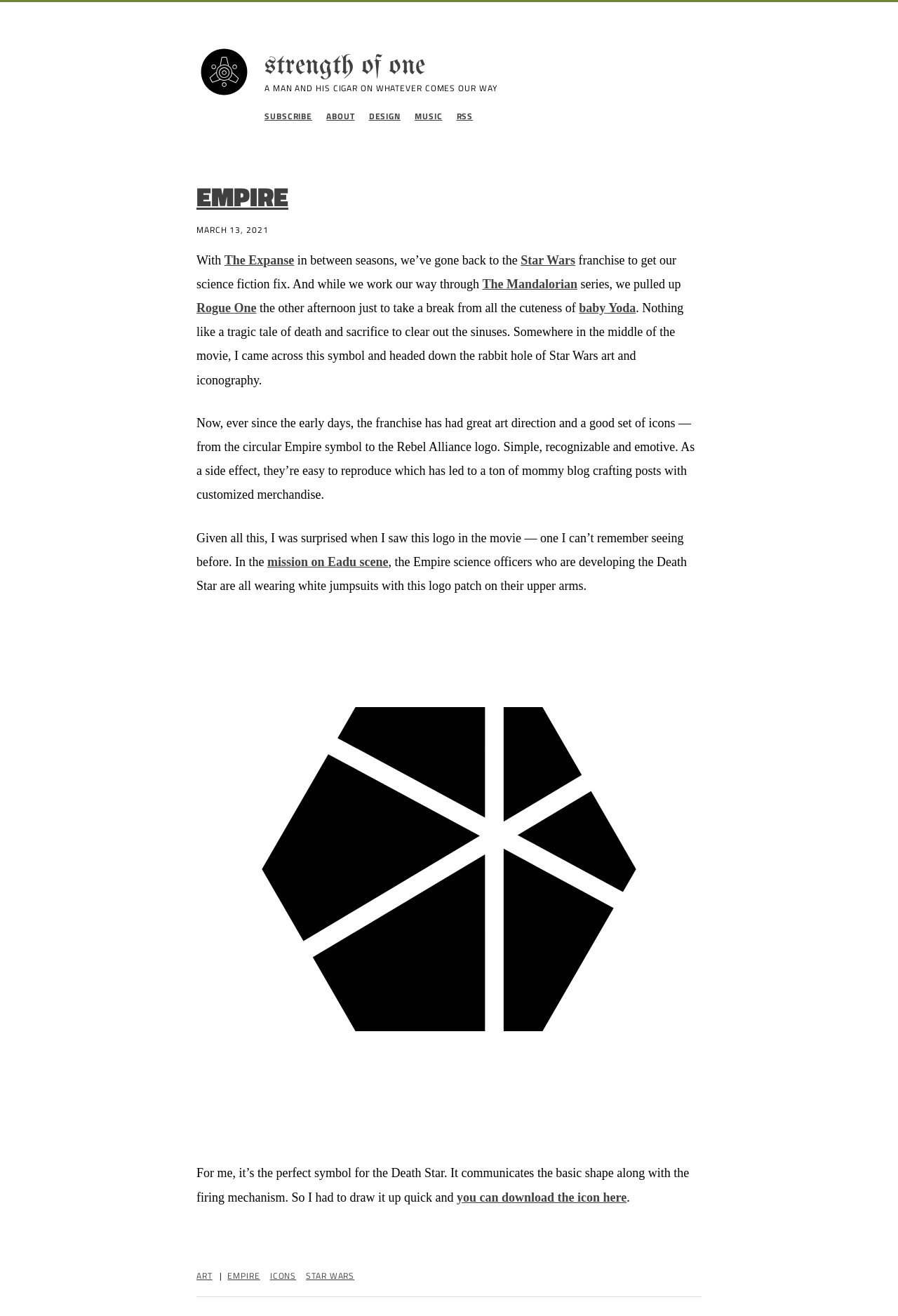Determine the bounding box coordinates of the clickable element to complete this instruction: "Reply to How does a general partnership affect taxes in a Shopify store? post". Provide the coordinates in the format of four float numbers between 0 and 1, [left, top, right, bottom].

None